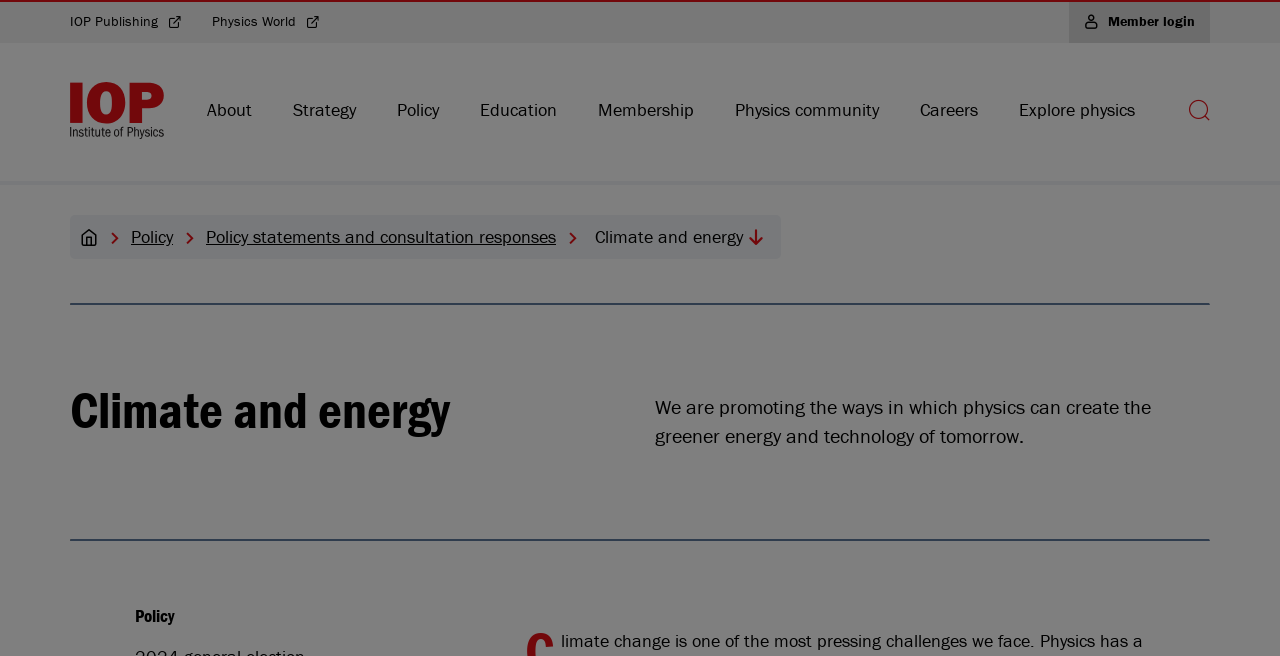Find the bounding box coordinates of the area to click in order to follow the instruction: "View sibling pages".

[0.46, 0.343, 0.602, 0.38]